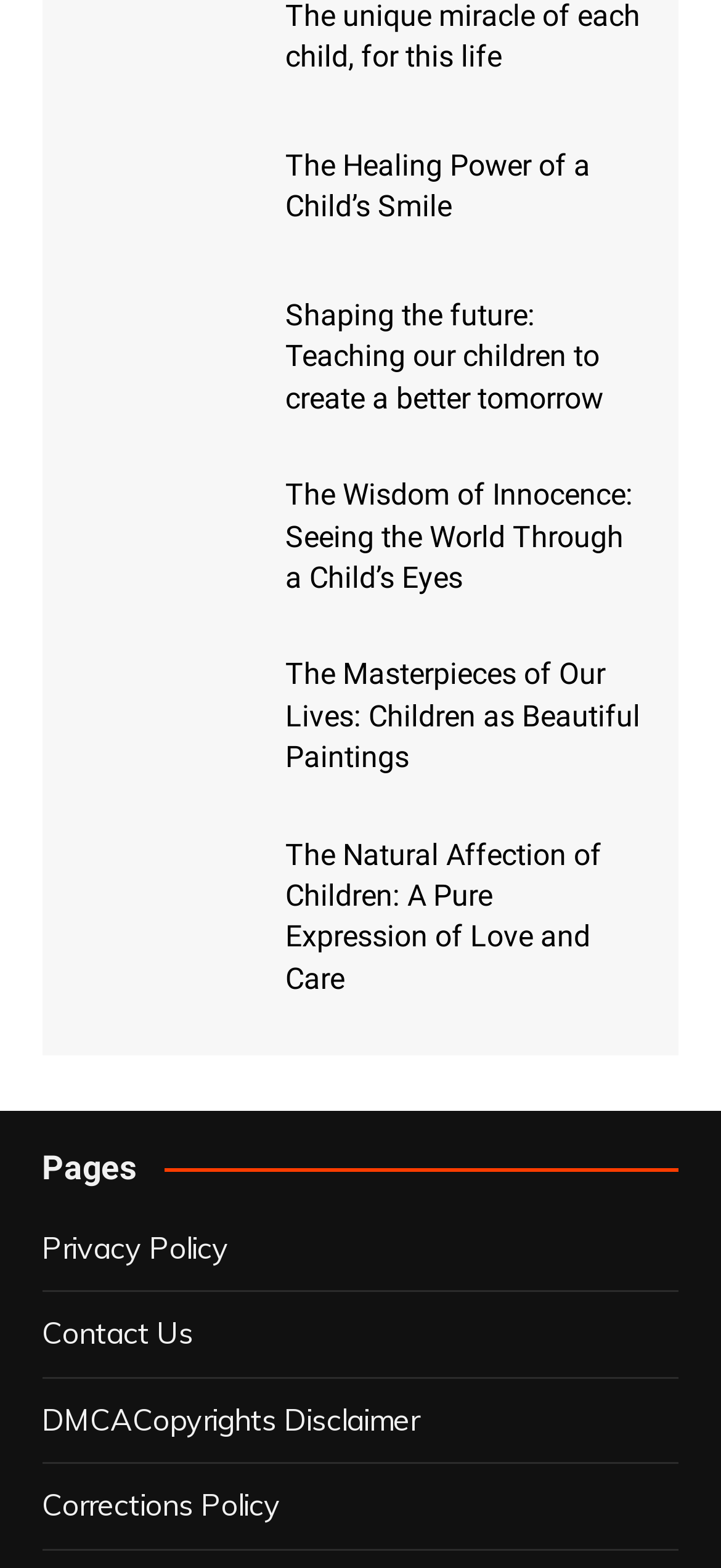Determine the bounding box coordinates for the area that needs to be clicked to fulfill this task: "Follow the link 'Kṛṣṇa'". The coordinates must be given as four float numbers between 0 and 1, i.e., [left, top, right, bottom].

None